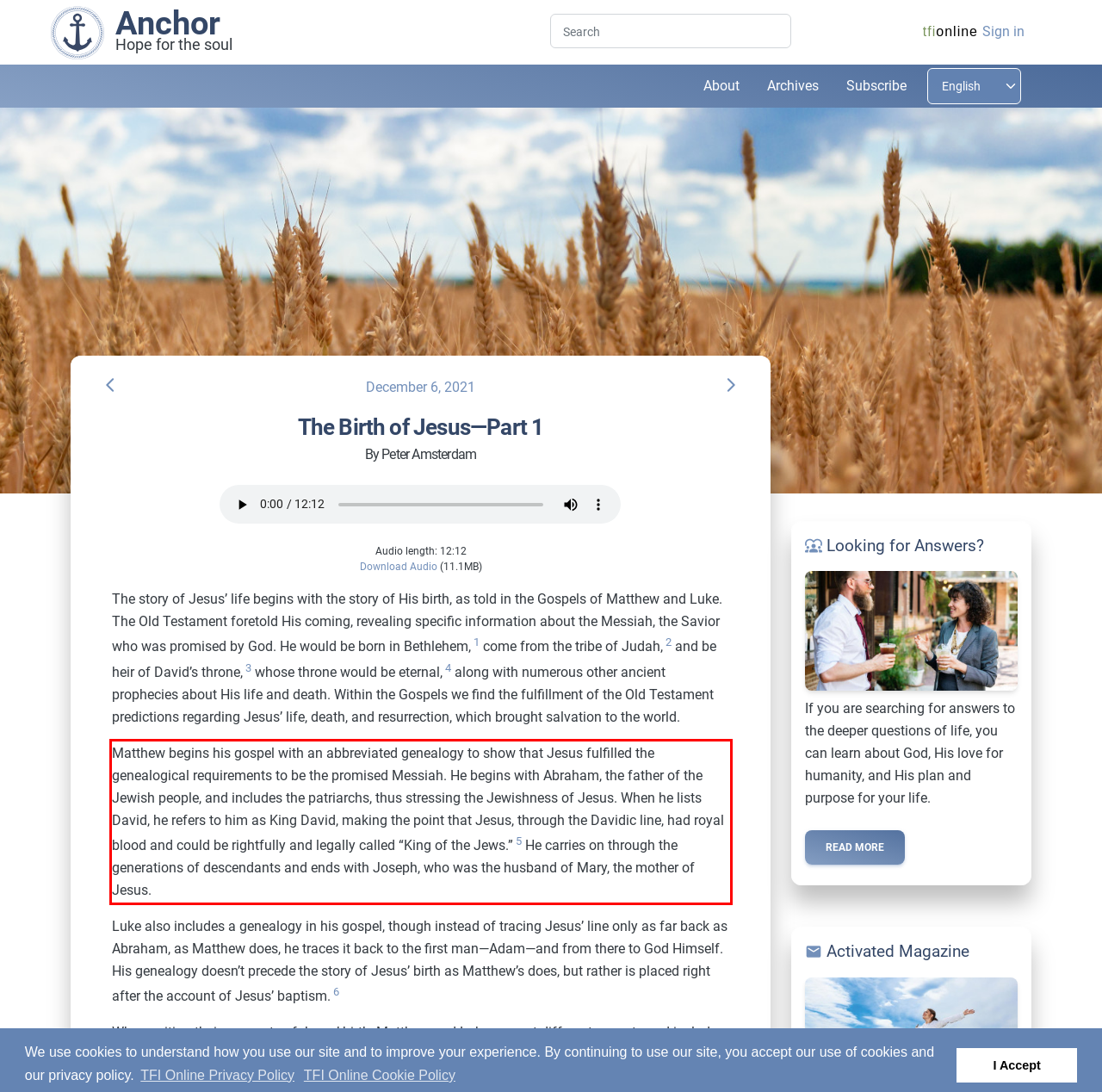Within the screenshot of a webpage, identify the red bounding box and perform OCR to capture the text content it contains.

Matthew begins his gospel with an abbreviated genealogy to show that Jesus fulfilled the genealogical requirements to be the promised Messiah. He begins with Abraham, the father of the Jewish people, and includes the patriarchs, thus stressing the Jewishness of Jesus. When he lists David, he refers to him as King David, making the point that Jesus, through the Davidic line, had royal blood and could be rightfully and legally called “King of the Jews.”5 He carries on through the generations of descendants and ends with Joseph, who was the husband of Mary, the mother of Jesus.